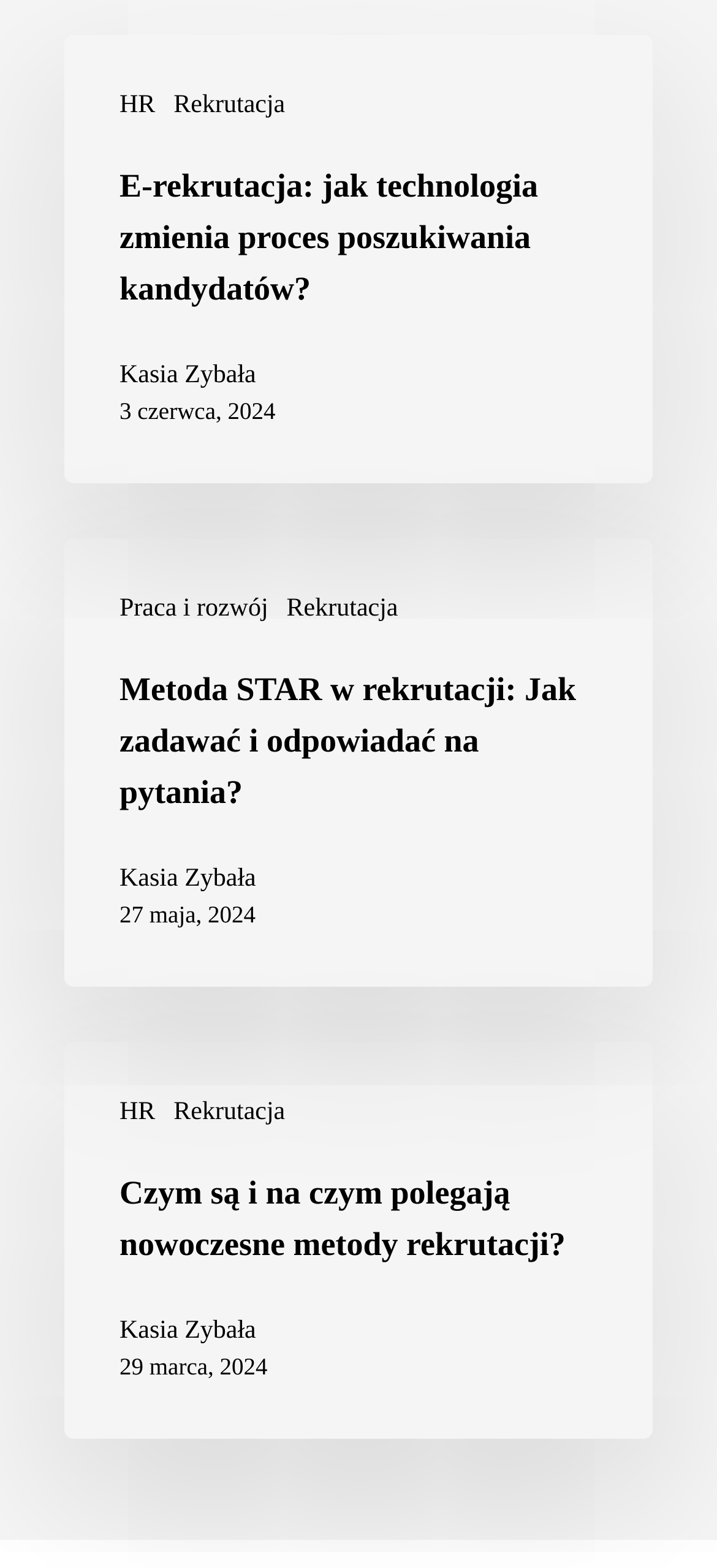What is the topic of the first article?
Using the image as a reference, answer the question with a short word or phrase.

E-rekrutacja